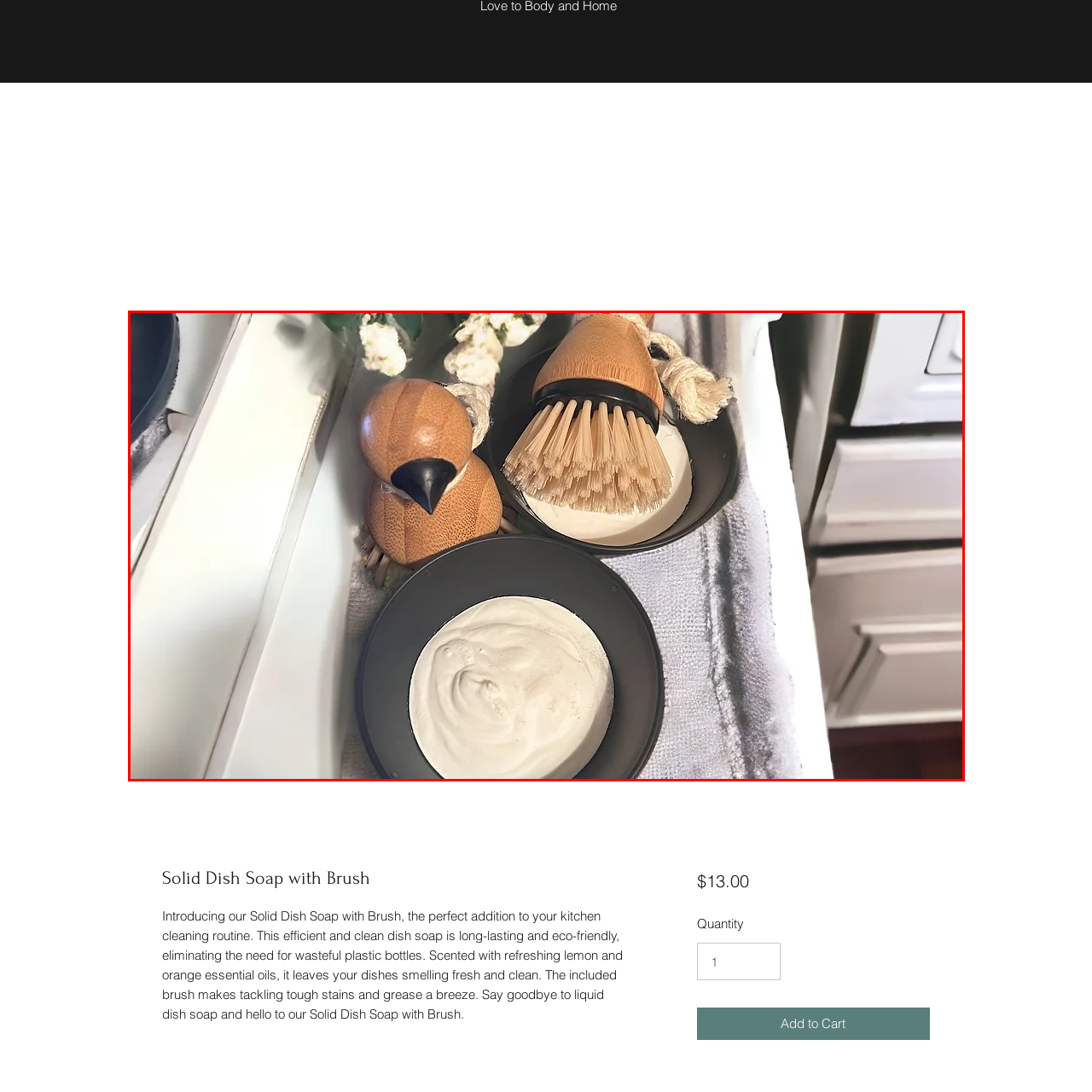Refer to the image area inside the black border, What essential oils are used to scent the solid dish soap? 
Respond concisely with a single word or phrase.

Lemon and orange